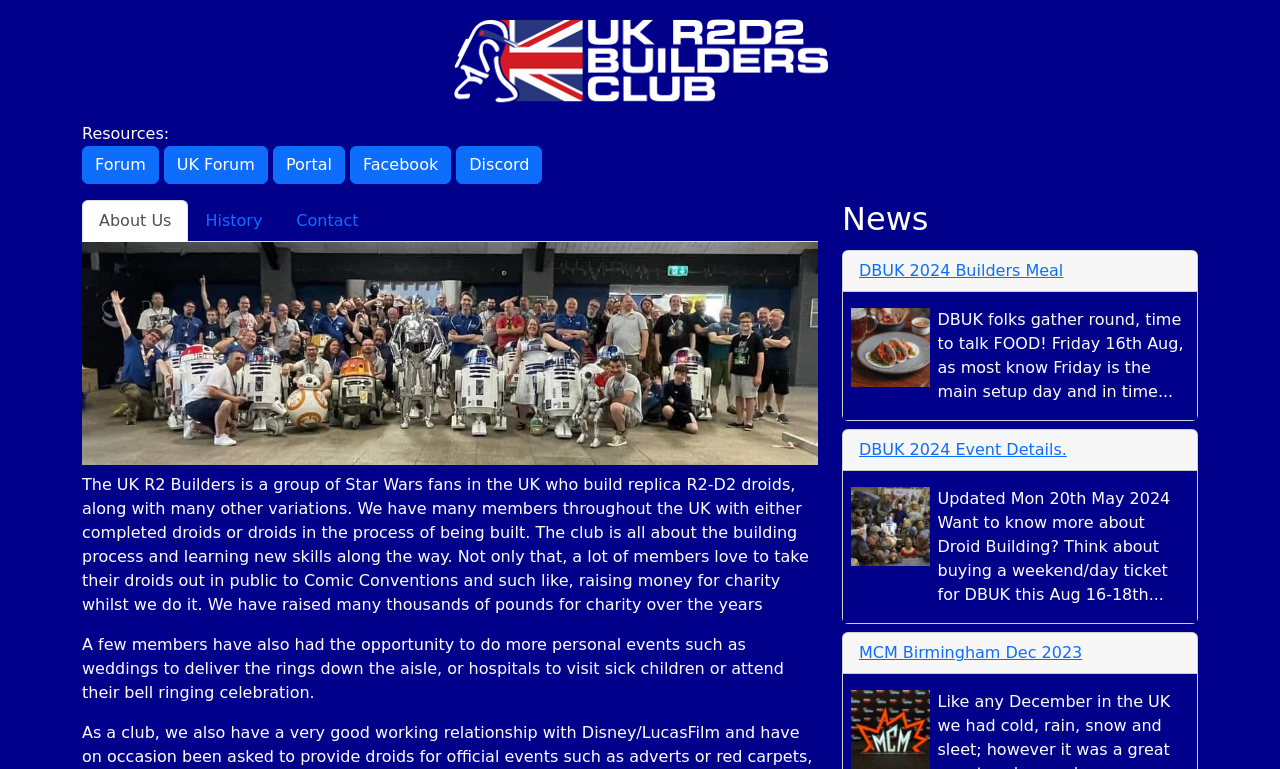Using the elements shown in the image, answer the question comprehensively: What is the name of the group?

The name of the group is mentioned in the meta description and also appears as the title of the webpage, which is 'UK R2 Builders'. This suggests that the webpage is about a group of Star Wars fans in the UK who build replica R2-D2 droids.